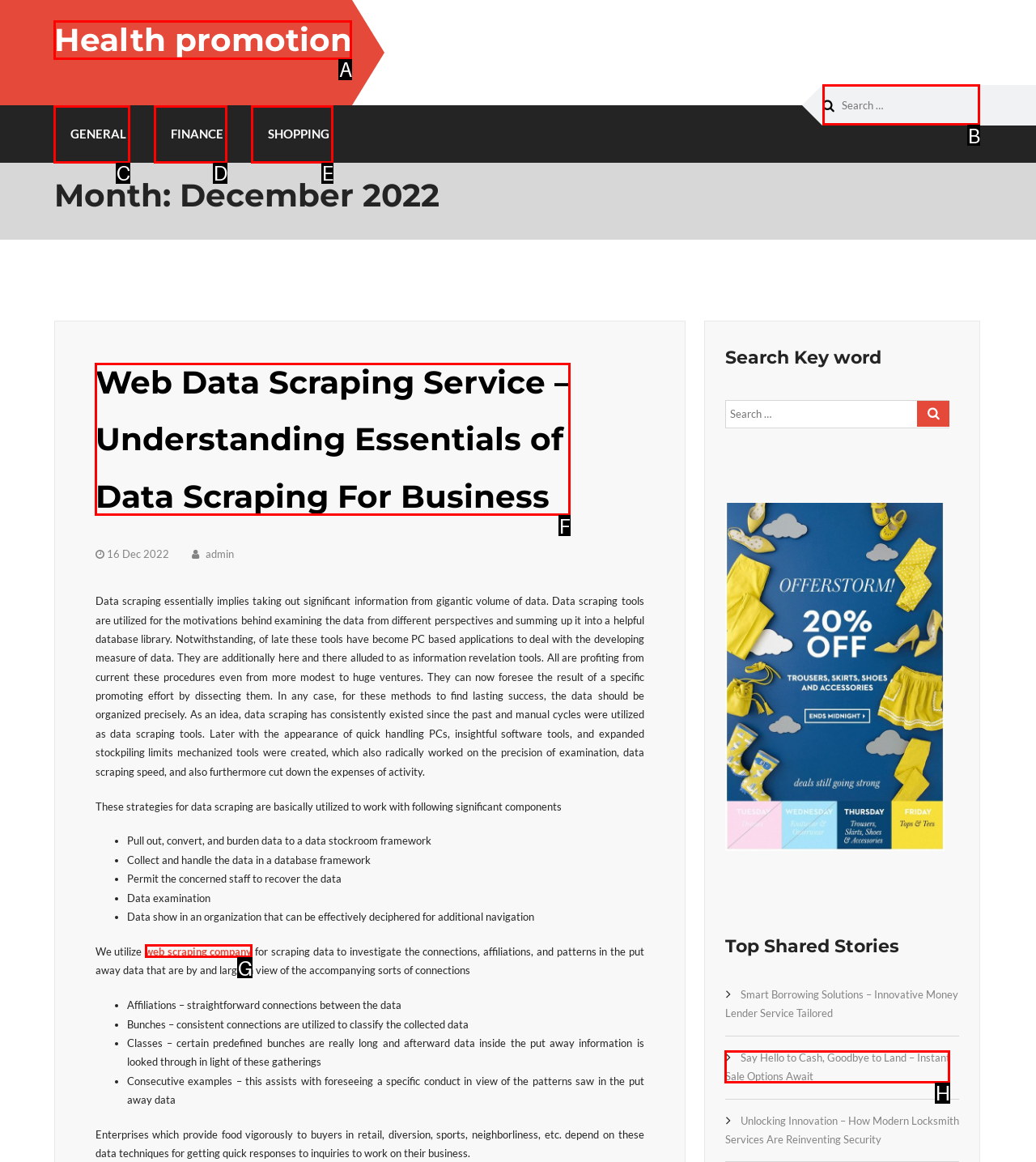To achieve the task: Search for health promotion, indicate the letter of the correct choice from the provided options.

B